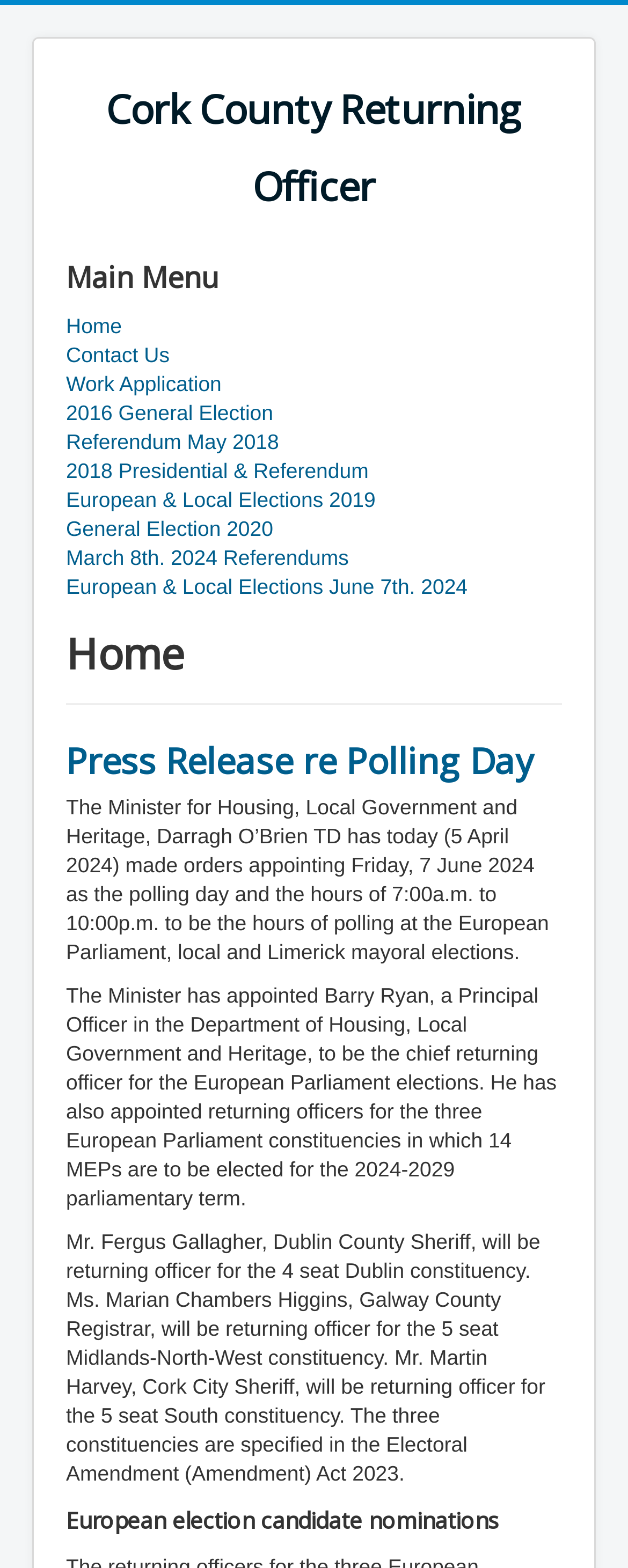How many links are in the main menu?
From the details in the image, answer the question comprehensively.

I counted the number of link elements under the 'Main Menu' heading, which are 'Home', 'Contact Us', 'Work Application', '2016 General Election', 'Referendum May 2018', '2018 Presidential & Referendum', 'European & Local Elections 2019', 'General Election 2020', 'March 8th. 2024 Referendums', 'European & Local Elections June 7th. 2024'.